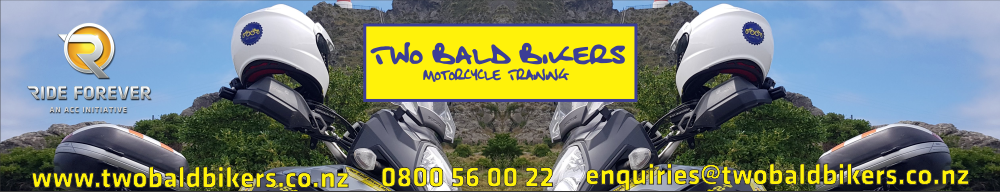Analyze the image and give a detailed response to the question:
What is the theme of the organization?

The theme of the organization is underscored by the images of motorcycles flanking the banner, and the 'Ride Forever' initiative in the corner of the image, which emphasizes safe riding practices.